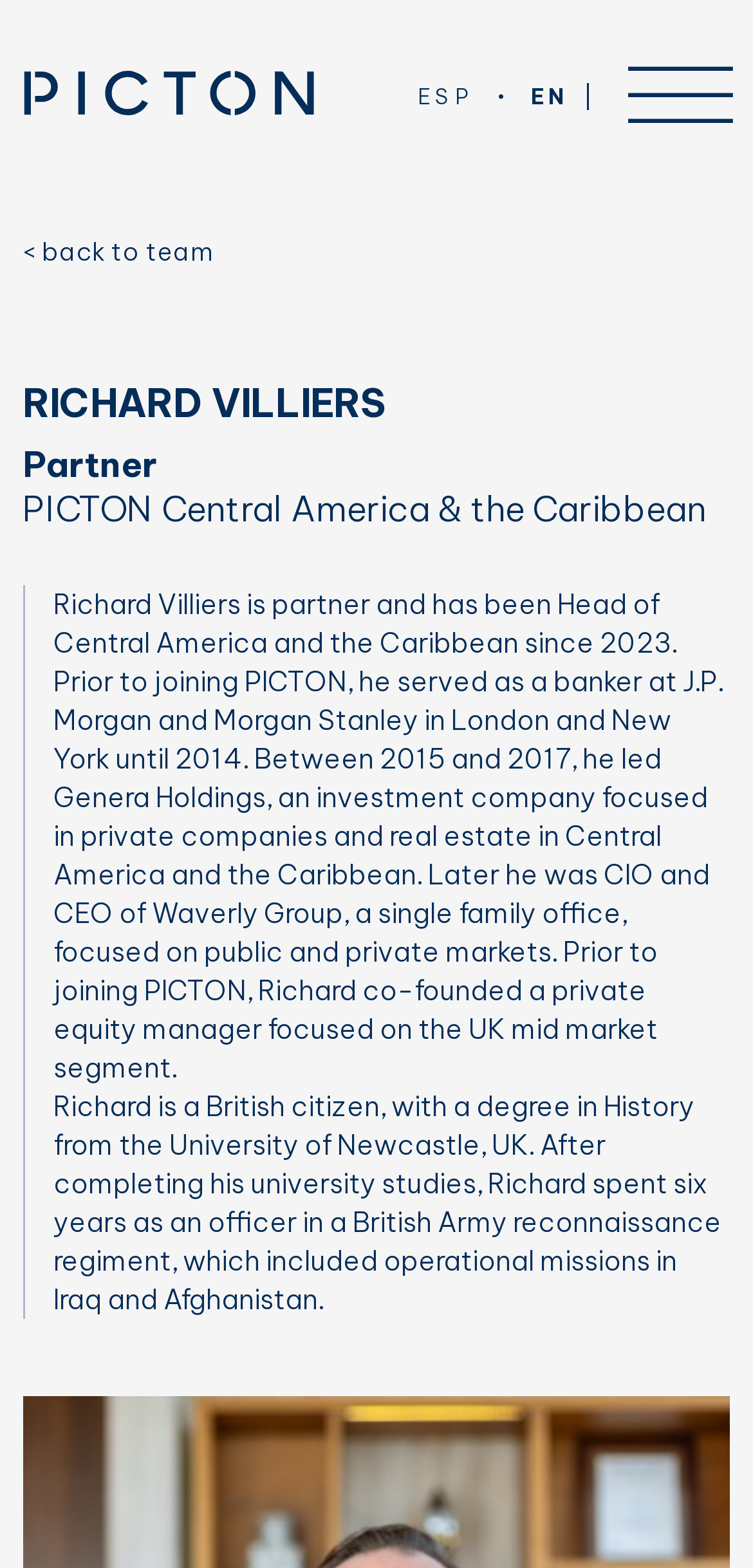Using the description: "EN", determine the UI element's bounding box coordinates. Ensure the coordinates are in the format of four float numbers between 0 and 1, i.e., [left, top, right, bottom].

[0.705, 0.053, 0.755, 0.07]